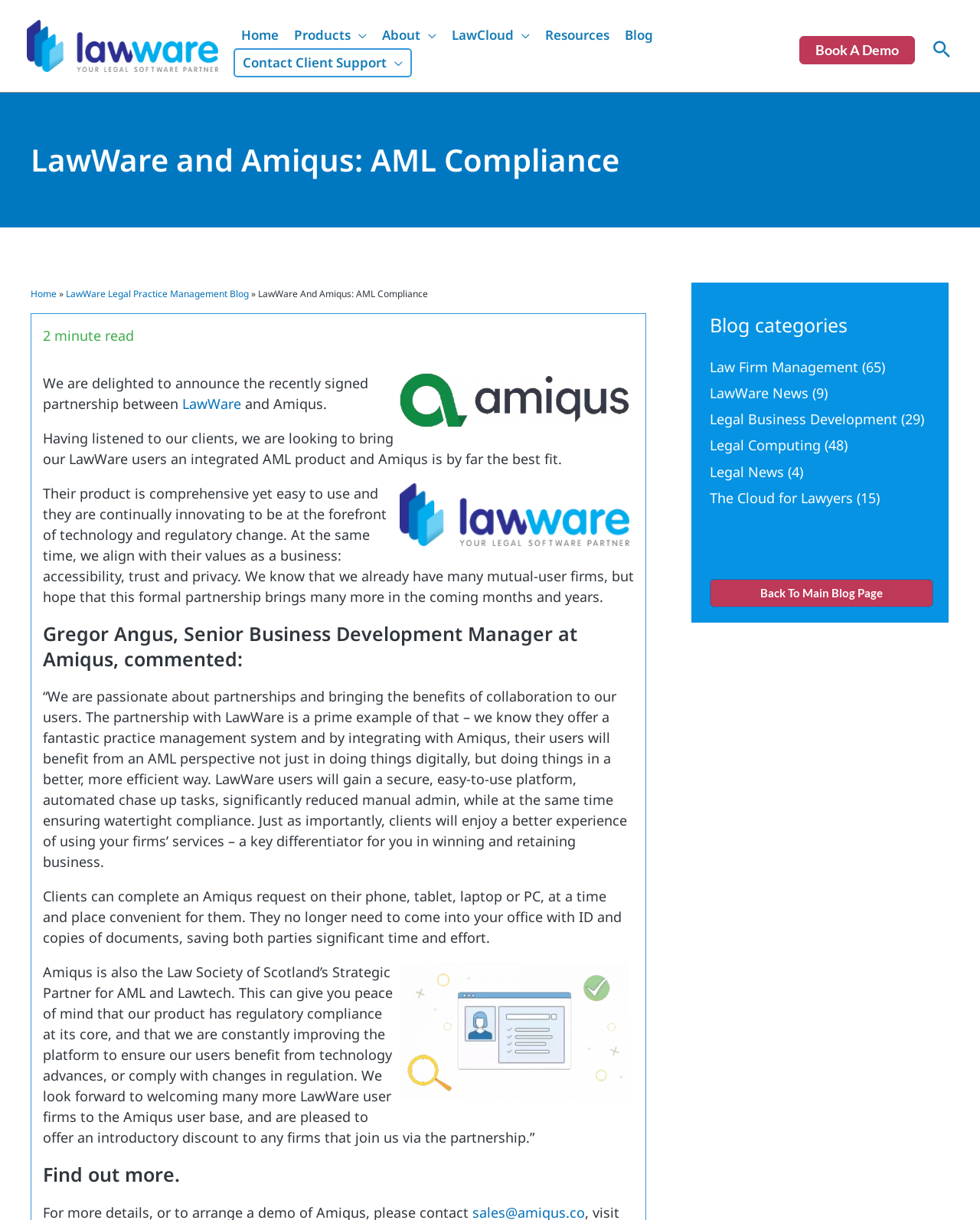Find the bounding box coordinates of the clickable element required to execute the following instruction: "Click on the 'Book A Demo' link". Provide the coordinates as four float numbers between 0 and 1, i.e., [left, top, right, bottom].

[0.816, 0.029, 0.934, 0.052]